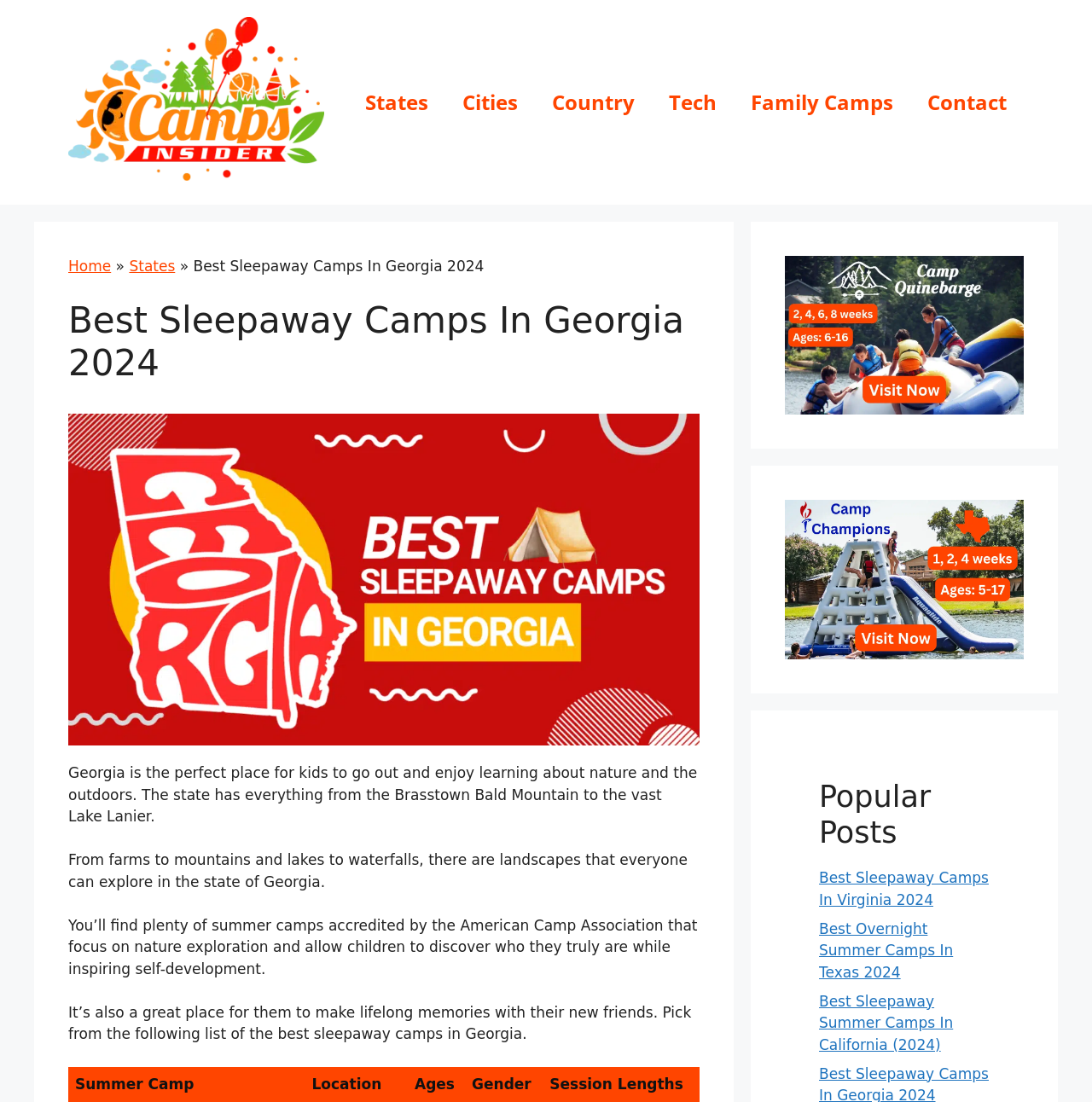Please identify the bounding box coordinates of the region to click in order to complete the task: "Click on the 'States' link in the navigation bar". The coordinates must be four float numbers between 0 and 1, specified as [left, top, right, bottom].

[0.319, 0.069, 0.408, 0.116]